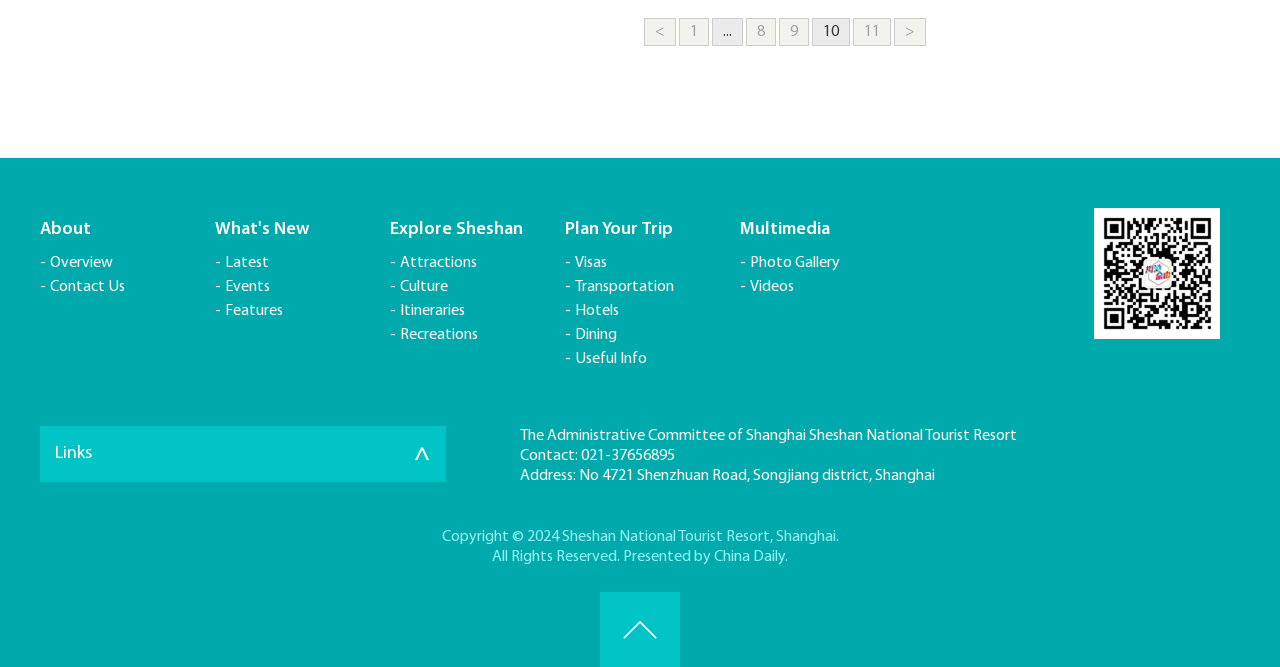Carefully examine the image and provide an in-depth answer to the question: What is the address of the resort?

I found the answer by looking at the StaticText element with the content 'Address: No 4721 Shenzhuan Road, Songjiang district, Shanghai' at coordinates [0.406, 0.702, 0.73, 0.726]. This text provides the address of the resort.